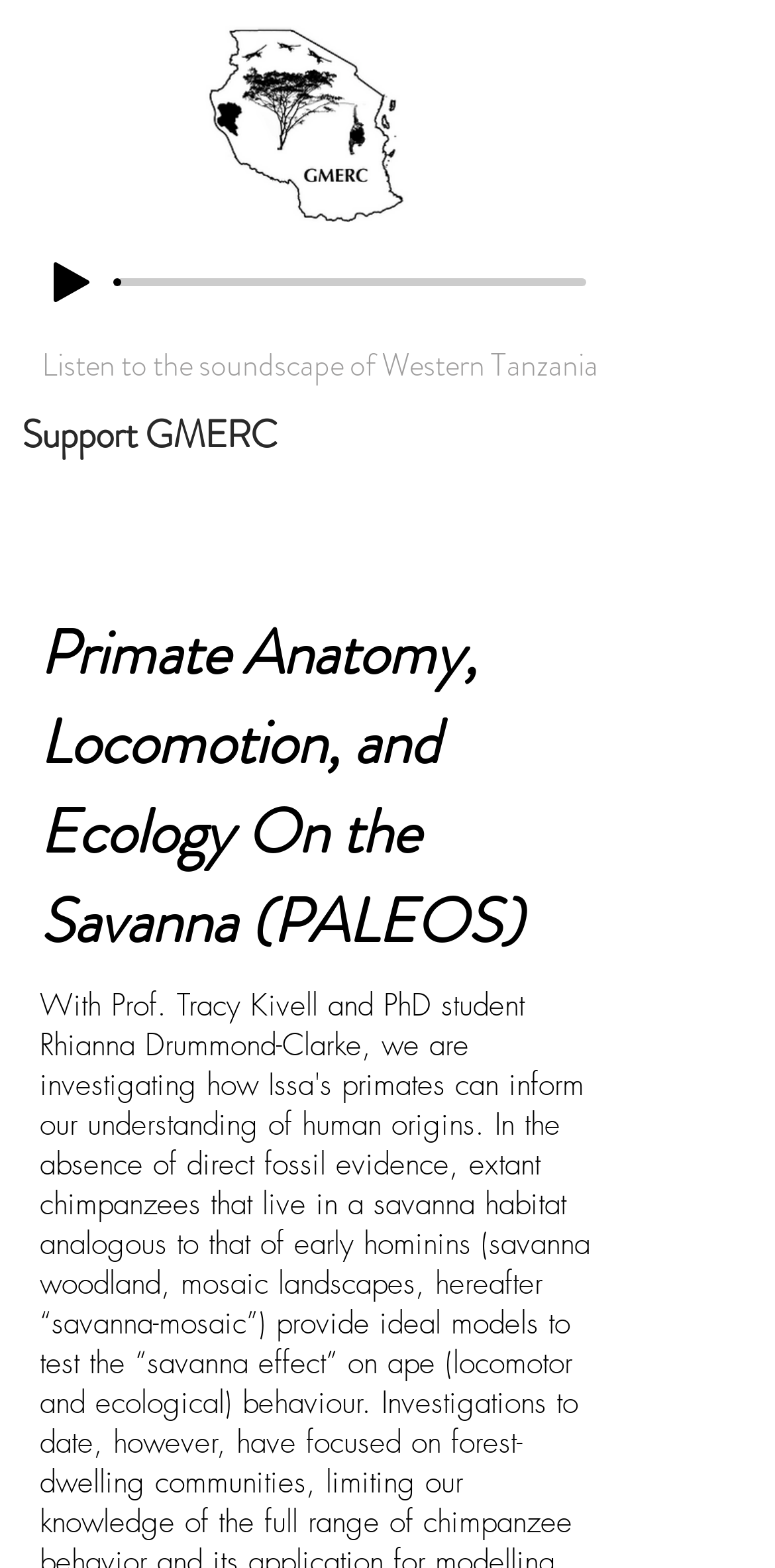From the element description aria-label="Play", predict the bounding box coordinates of the UI element. The coordinates must be specified in the format (top-left x, top-left y, bottom-right x, bottom-right y) and should be within the 0 to 1 range.

[0.069, 0.167, 0.115, 0.193]